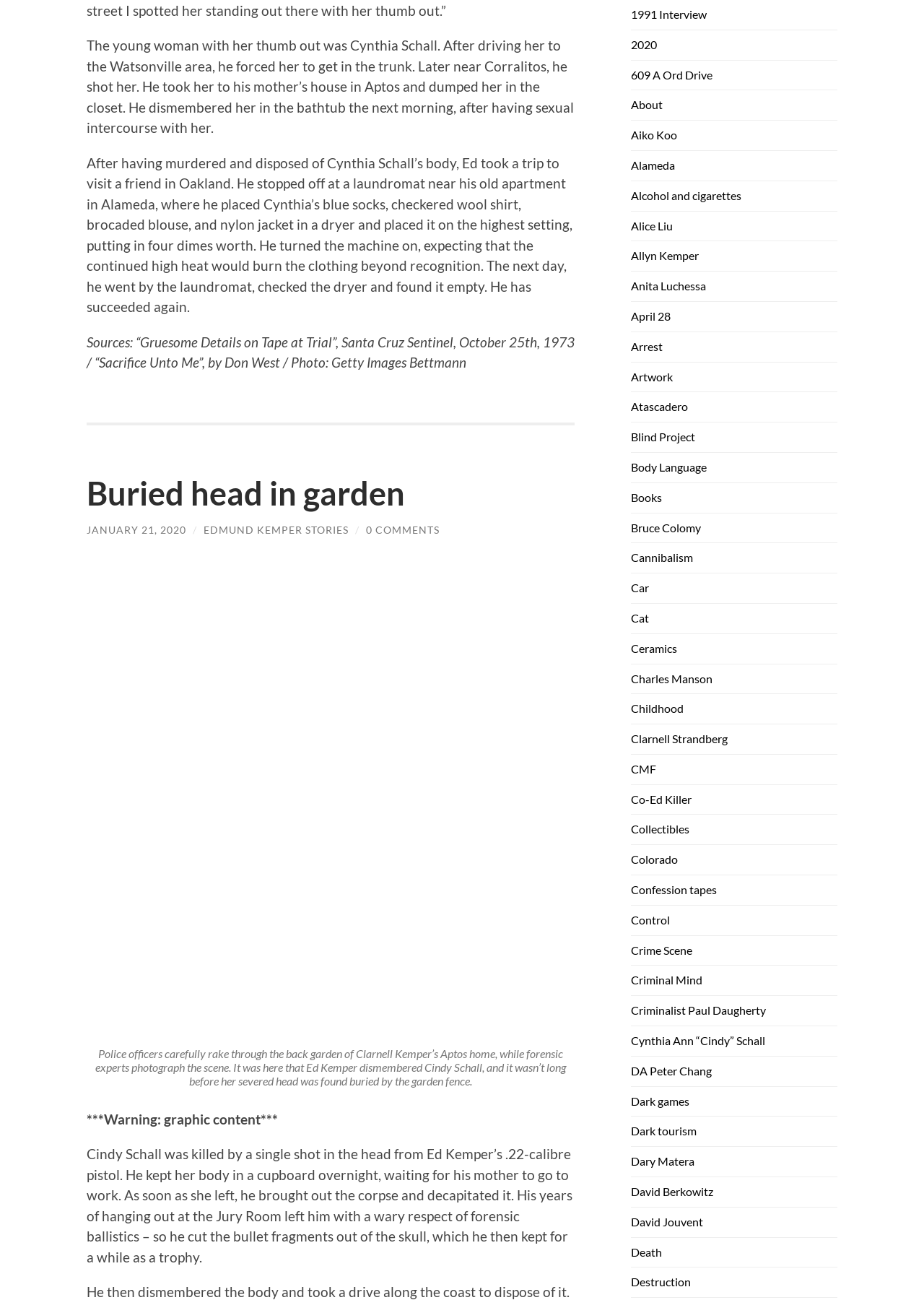Where did Ed Kemper bury Cindy Schall's head?
Please give a detailed and elaborate explanation in response to the question.

The text states that Ed Kemper dismembered Cindy Schall's body and buried her head in his mother's garden fence.